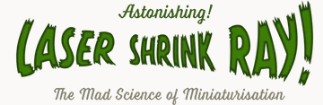What is the subtitle of the image?
Using the details shown in the screenshot, provide a comprehensive answer to the question.

The subtitle is the text that appears below the main title, providing more context and information about the theme or concept being presented. In this case, it suggests that the image is related to scientific experimentation and miniaturization.